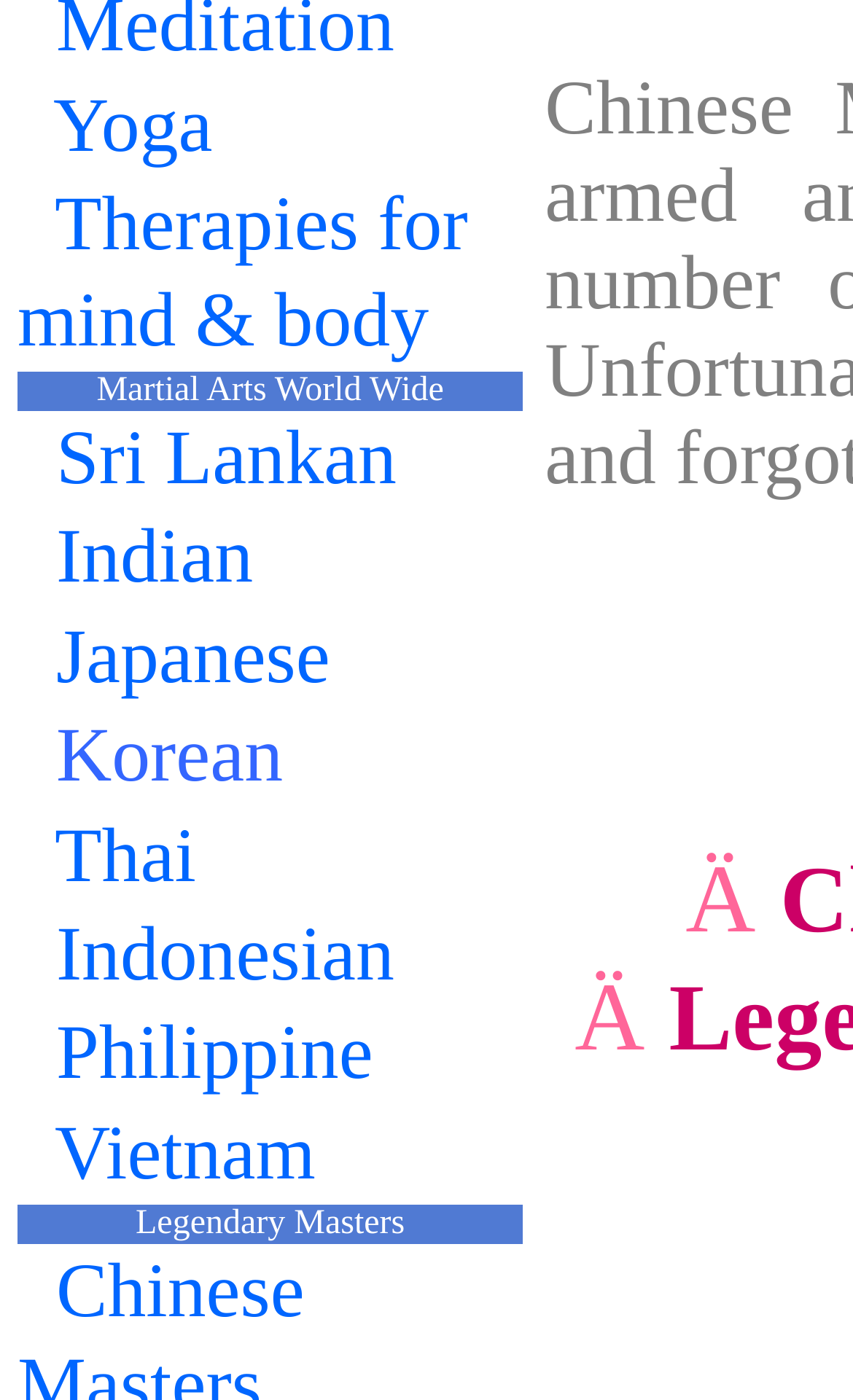How many countries are listed under martial arts?
Using the information from the image, give a concise answer in one word or a short phrase.

8